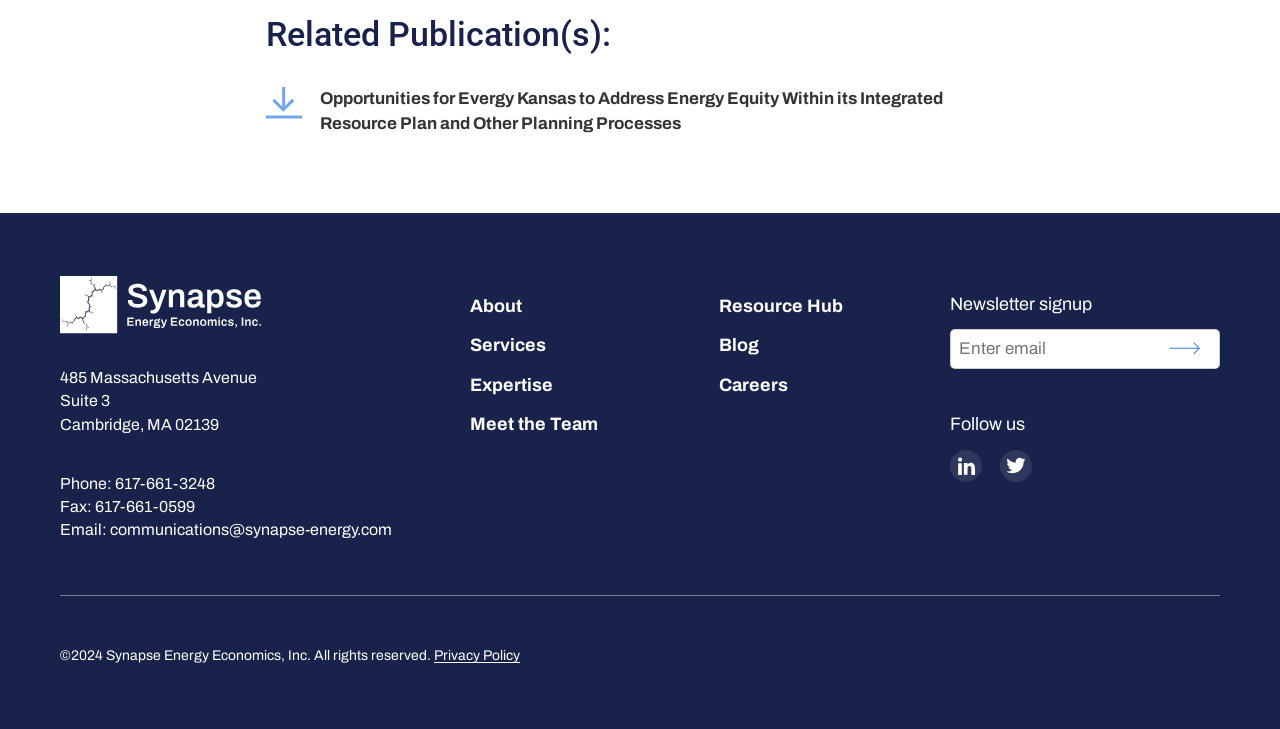What is the address of Synapse Energy Economics?
Please analyze the image and answer the question with as much detail as possible.

I found the address by looking at the static text elements in the contentinfo section, which contains the company's contact information. The address is composed of three separate static text elements: '485 Massachusetts Avenue', 'Suite 3', and 'Cambridge, MA 02139'.